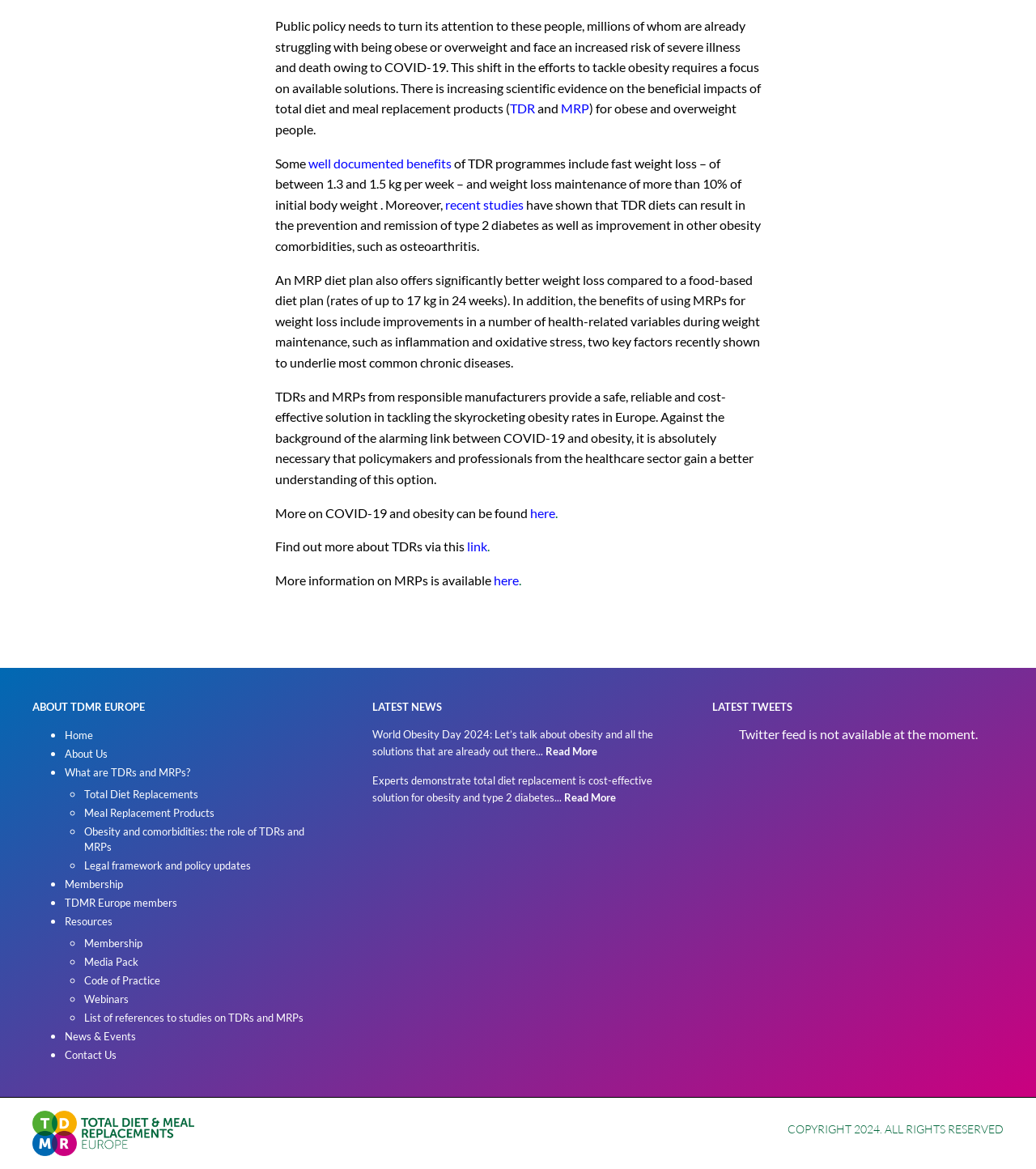Specify the bounding box coordinates of the element's region that should be clicked to achieve the following instruction: "Check 'Latest News'". The bounding box coordinates consist of four float numbers between 0 and 1, in the format [left, top, right, bottom].

[0.359, 0.599, 0.641, 0.61]